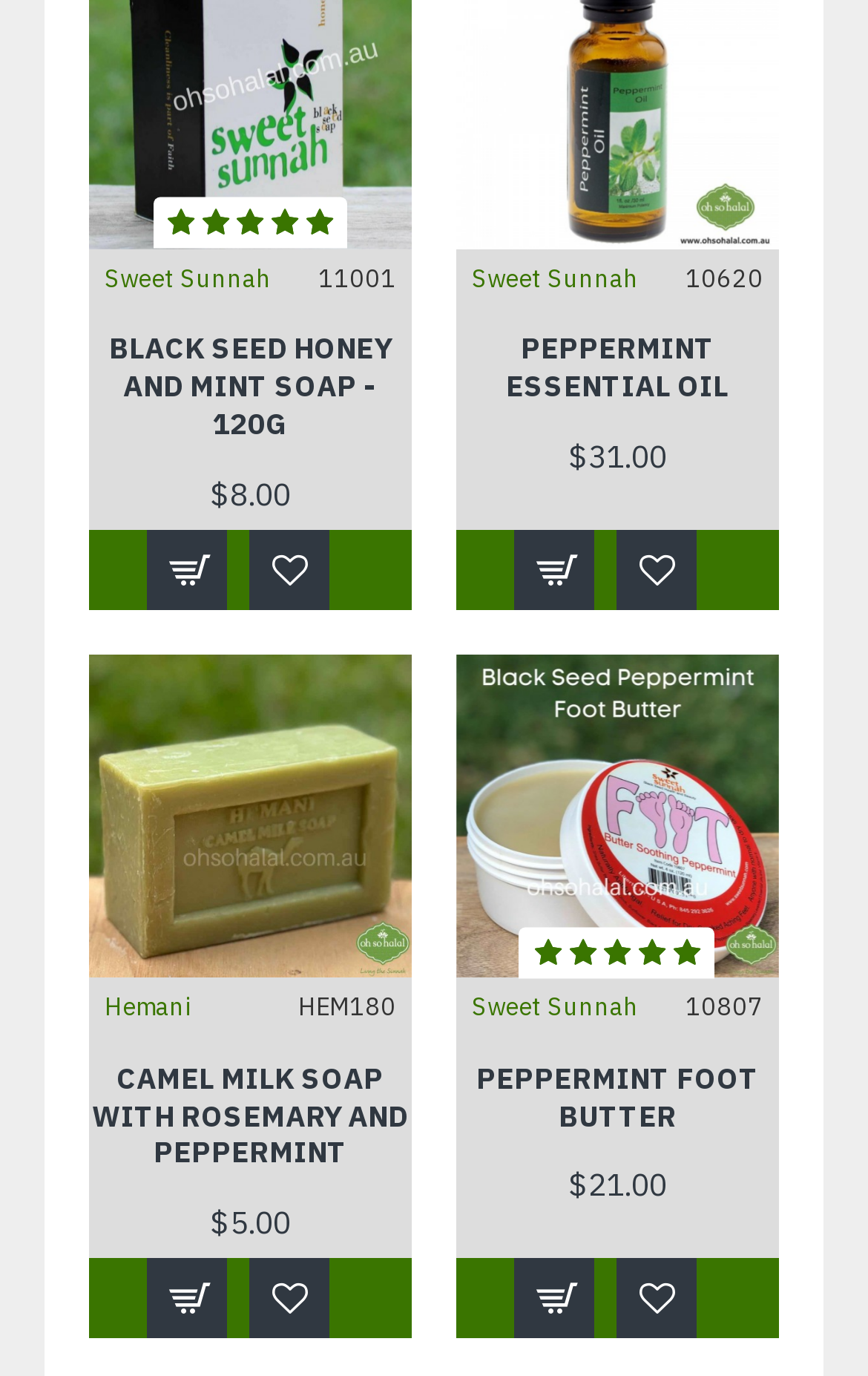Please determine the bounding box coordinates, formatted as (top-left x, top-left y, bottom-right x, bottom-right y), with all values as floating point numbers between 0 and 1. Identify the bounding box of the region described as: Add to Wish List

[0.711, 0.915, 0.804, 0.973]